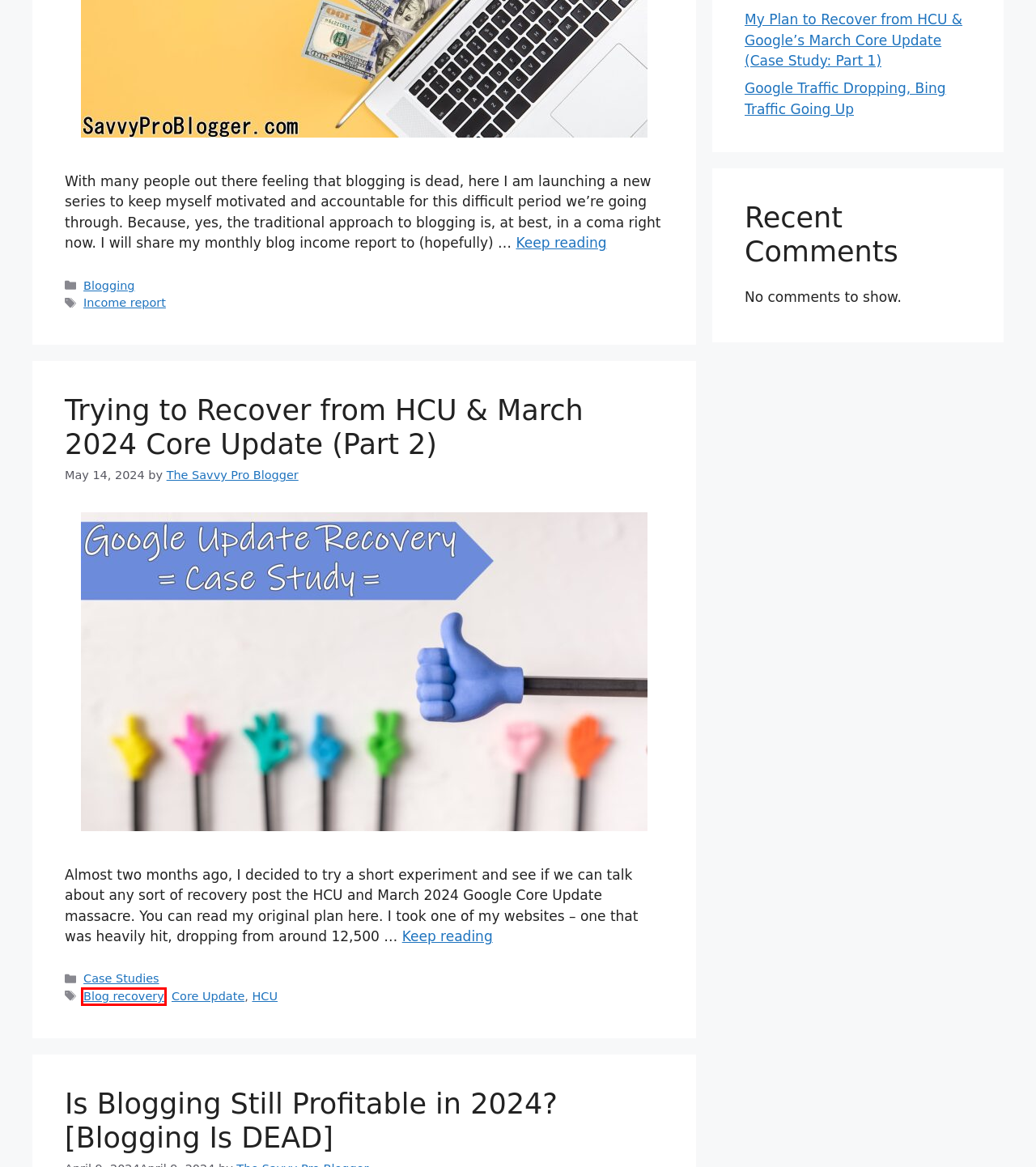Examine the screenshot of a webpage with a red bounding box around an element. Then, select the webpage description that best represents the new page after clicking the highlighted element. Here are the descriptions:
A. Google Traffic Dropping, Bing Traffic Going Up - Savvy Pro Blogger
B. Income report - Savvy Pro Blogger
C. HCU - Savvy Pro Blogger
D. Core Update - Savvy Pro Blogger
E. The Savvy Pro Blogger - Savvy Pro Blogger
F. Blog recovery - Savvy Pro Blogger
G. Blogging - Savvy Pro Blogger
H. My Plan to Recover from HCU & Google’s March Core Update (Case Study: Part 1) - Savvy Pro Blogger

F